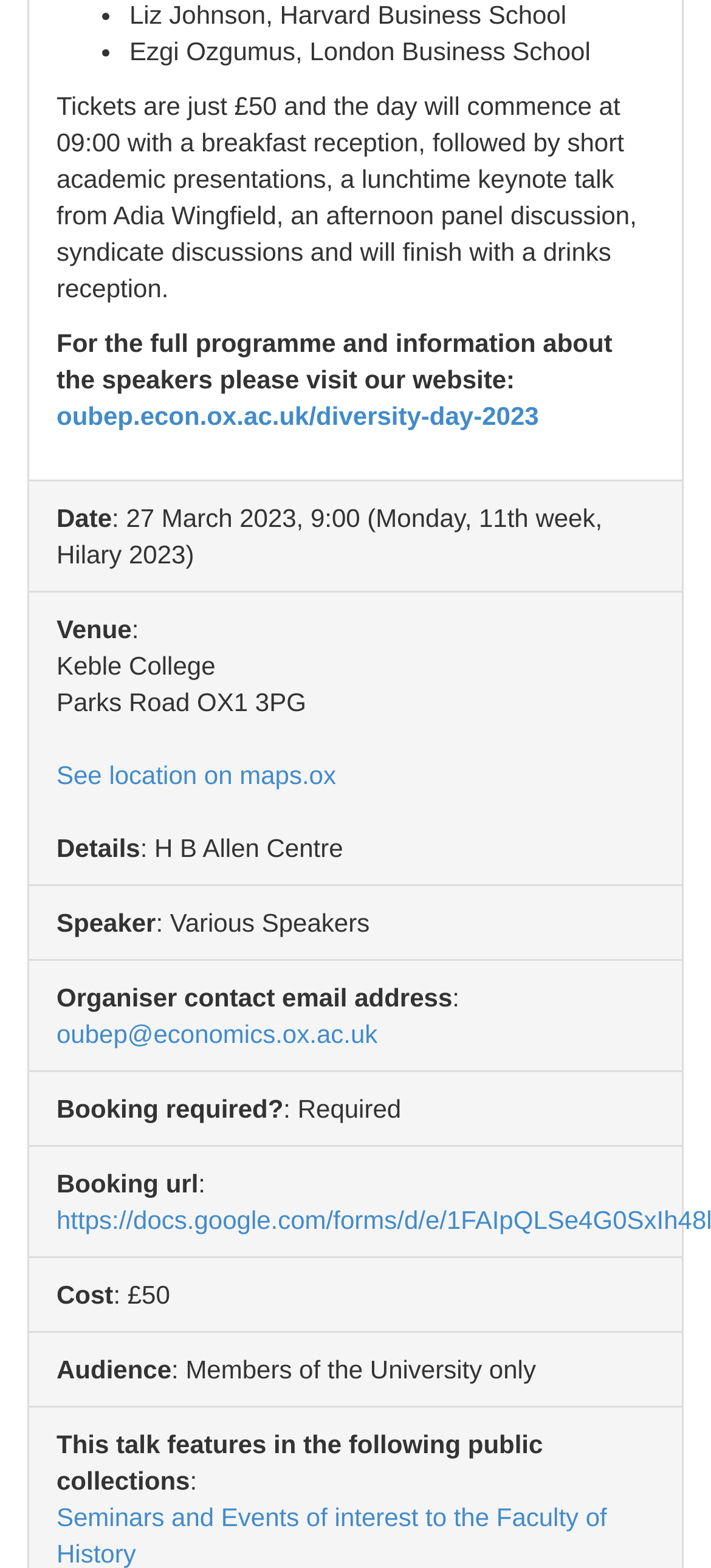What is the venue of the event?
Please ensure your answer is as detailed and informative as possible.

I found the answer by looking at the 'Venue' section of the webpage, which is located near the top of the page. The text next to 'Venue' is 'Keble College, Parks Road OX1 3PG', so the venue of the event is Keble College.